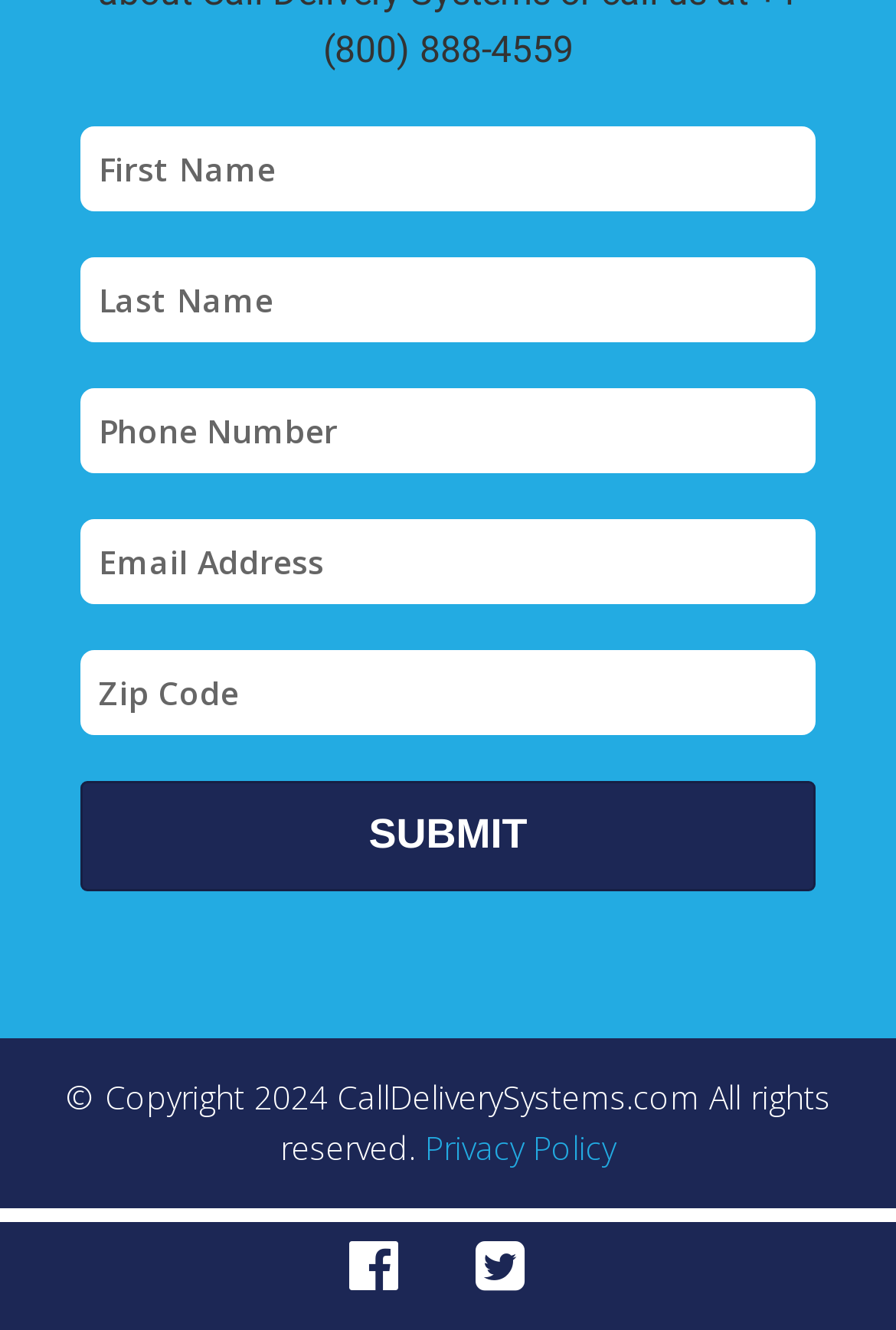Please find the bounding box coordinates of the clickable region needed to complete the following instruction: "Visit Facebook page". The bounding box coordinates must consist of four float numbers between 0 and 1, i.e., [left, top, right, bottom].

[0.351, 0.92, 0.482, 0.978]